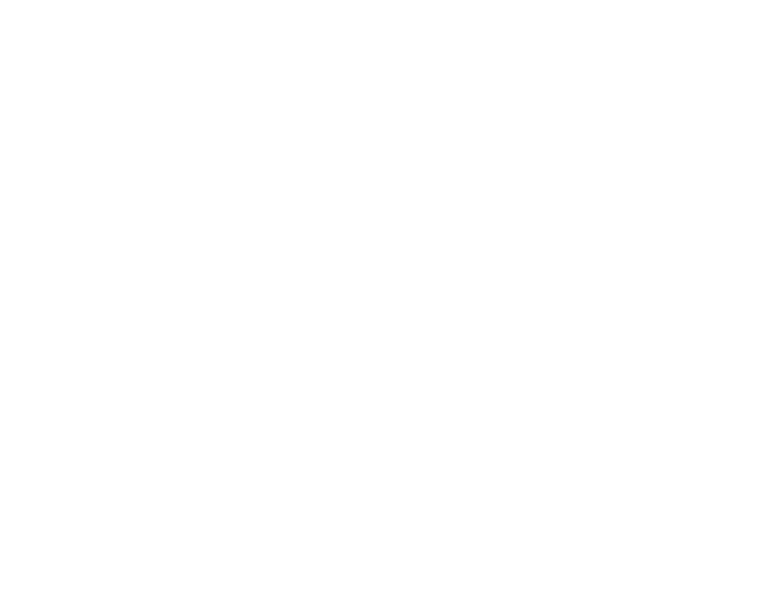What is the context in which the dog is situated?
Please provide a comprehensive answer based on the details in the screenshot.

The caption describes the context in which the dog is situated as 'warm and inviting', which suggests a cozy and comfortable environment that highlights the joys and responsibilities of fostering dogs.